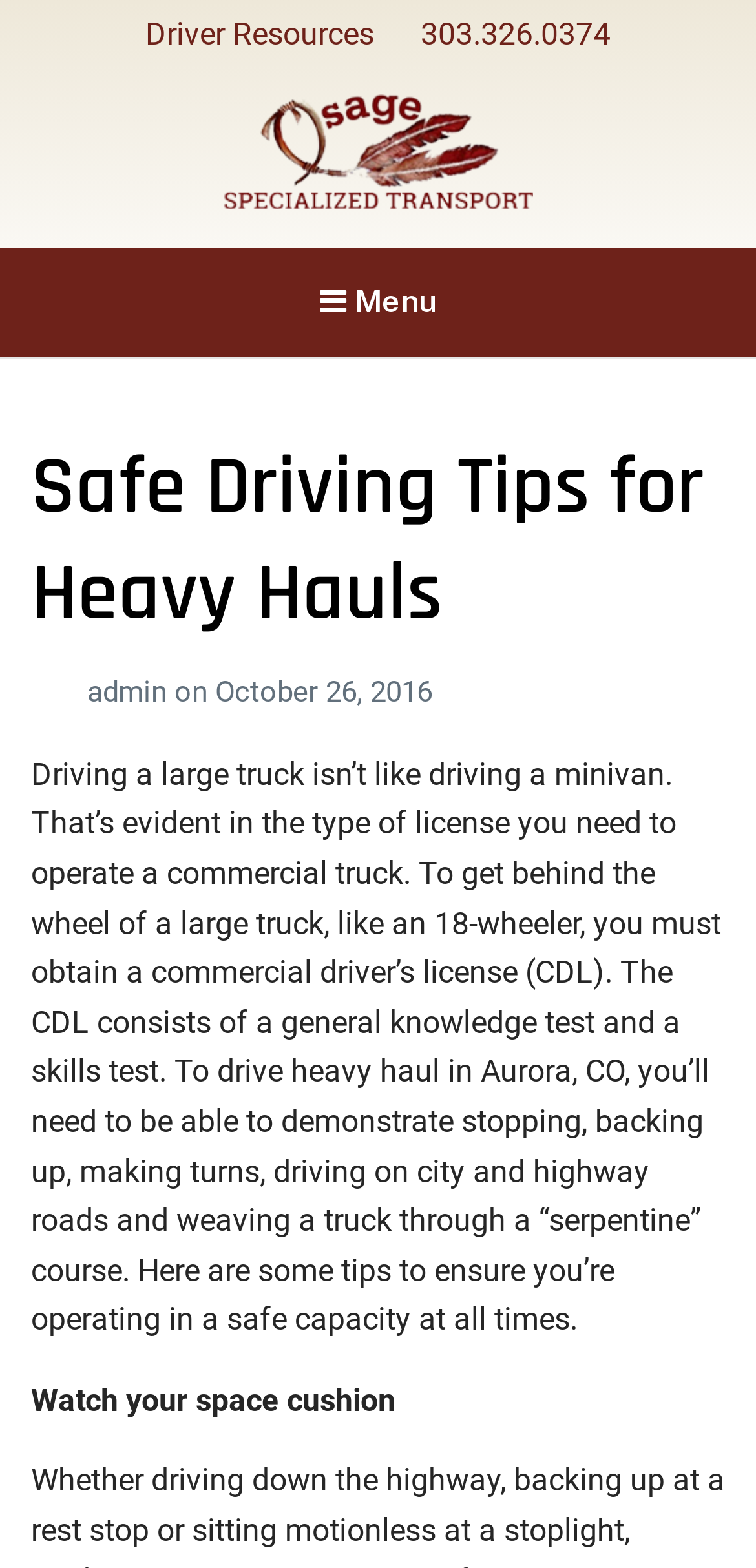Locate and provide the bounding box coordinates for the HTML element that matches this description: "303.326.0374".

[0.556, 0.01, 0.808, 0.033]